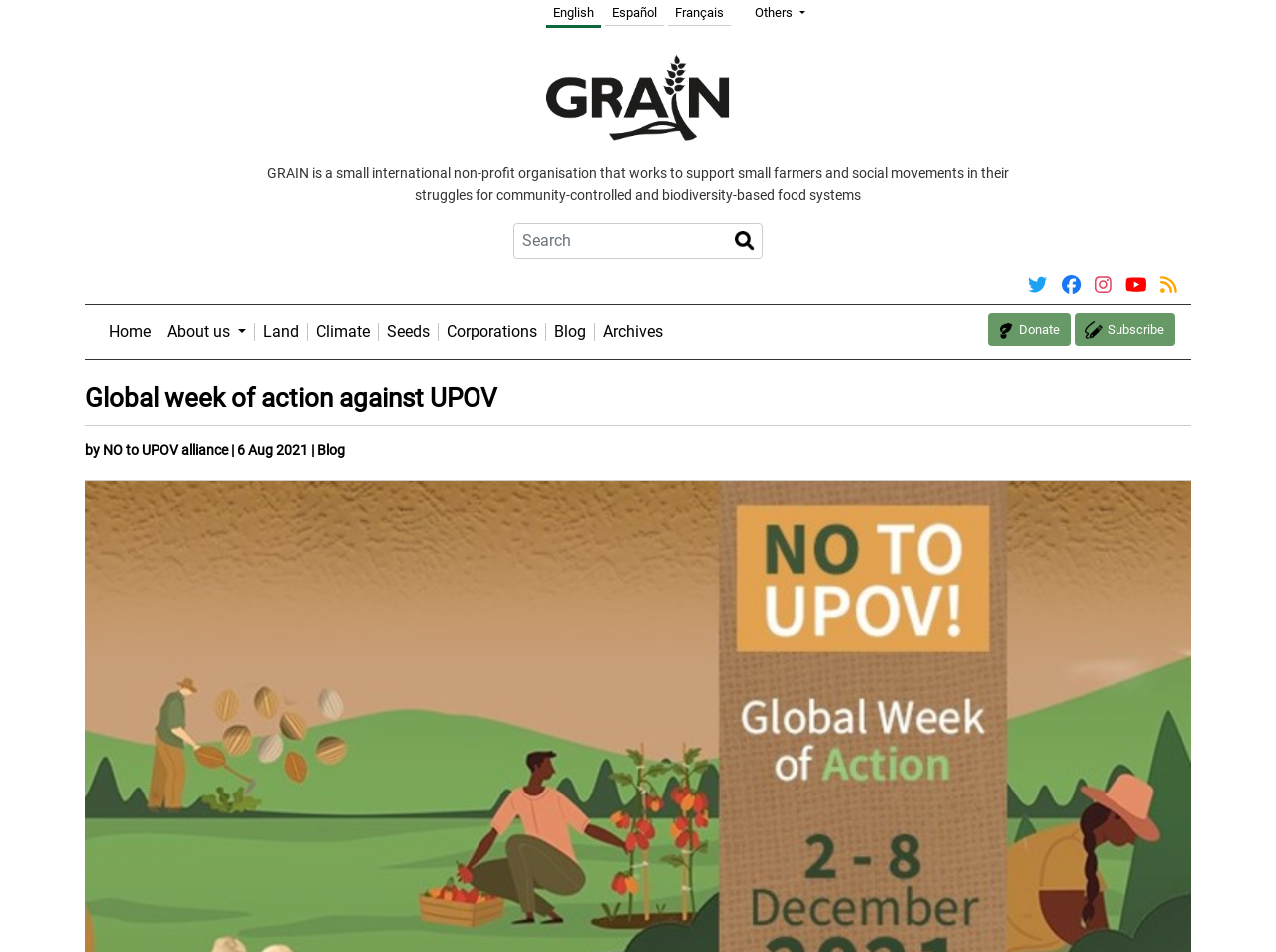Given the description of a UI element: "Español", identify the bounding box coordinates of the matching element in the webpage screenshot.

[0.474, 0.005, 0.52, 0.021]